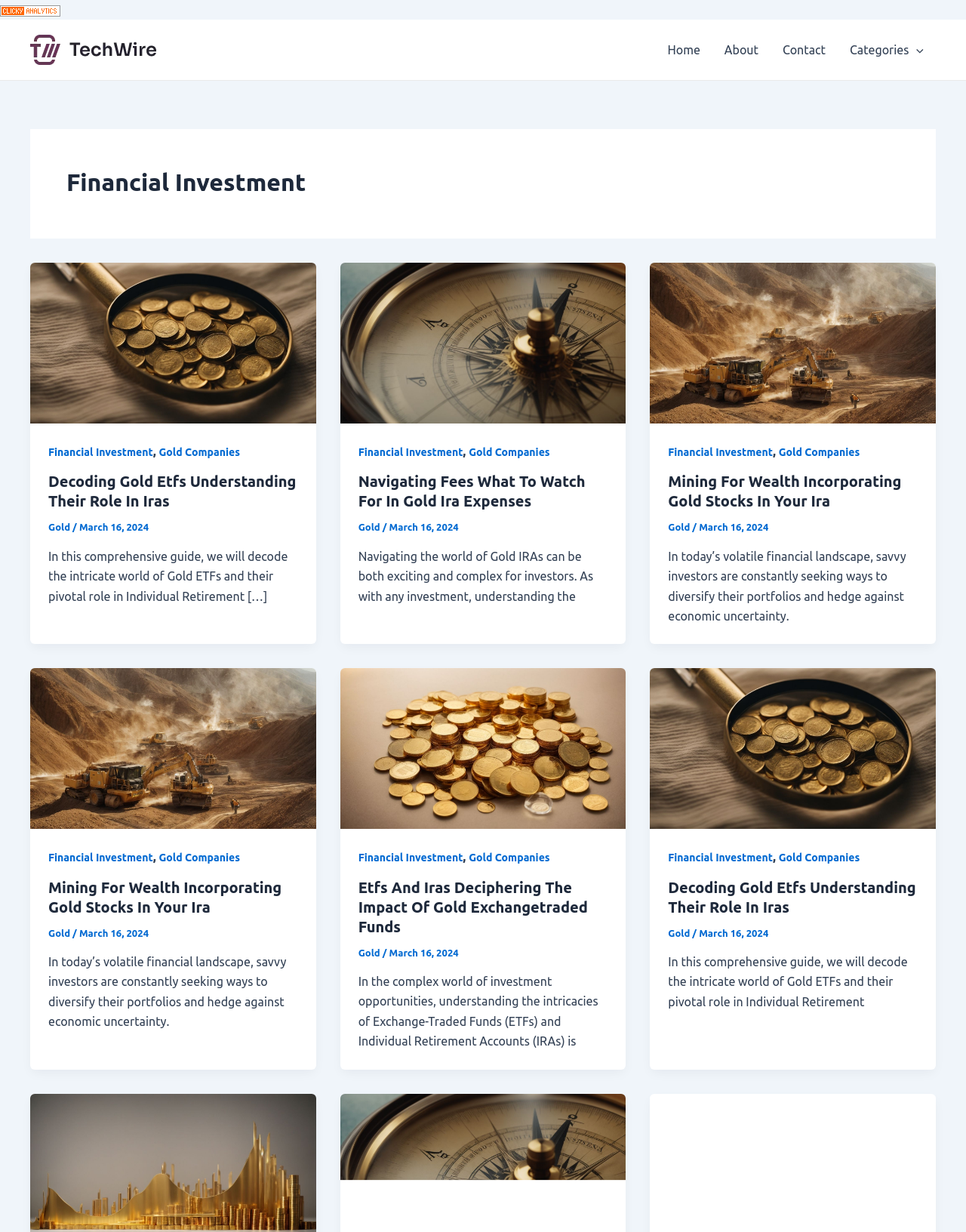Can you specify the bounding box coordinates of the area that needs to be clicked to fulfill the following instruction: "Click on the 'Print' button"?

None